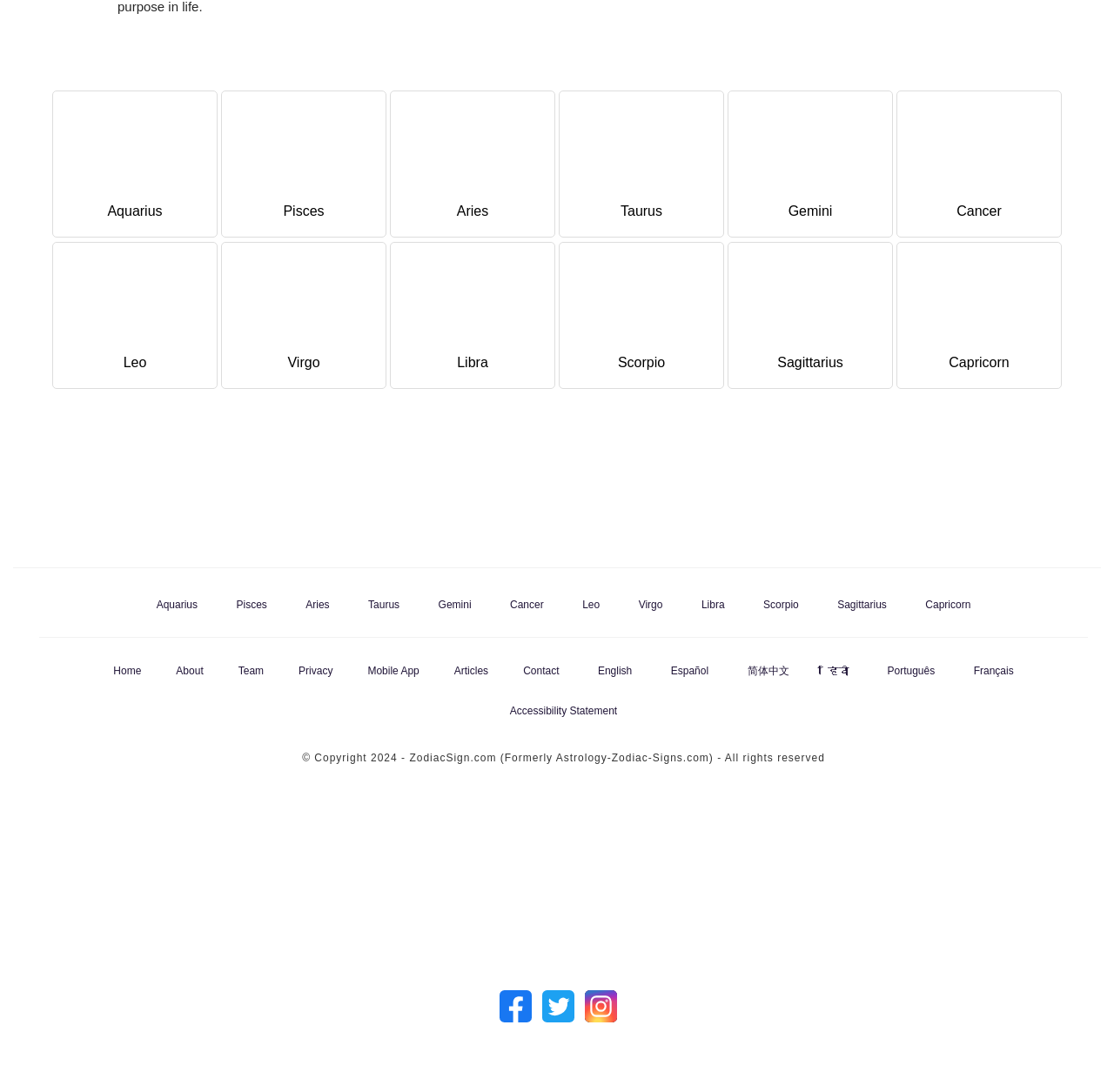Using the provided element description "Accessibility Statement", determine the bounding box coordinates of the UI element.

[0.45, 0.641, 0.562, 0.66]